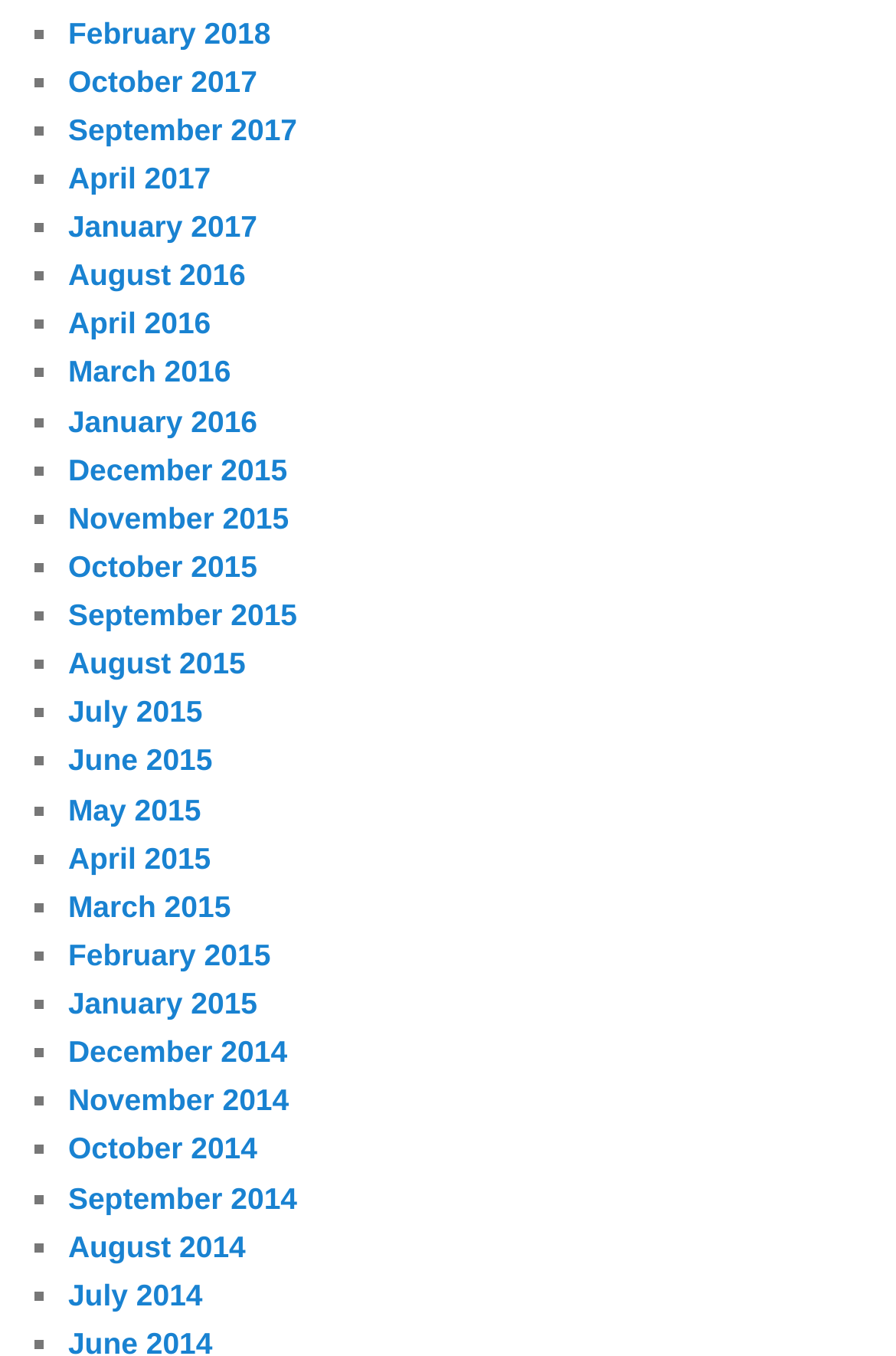Specify the bounding box coordinates of the area to click in order to execute this command: 'Click on February 2018'. The coordinates should consist of four float numbers ranging from 0 to 1, and should be formatted as [left, top, right, bottom].

[0.076, 0.011, 0.302, 0.037]